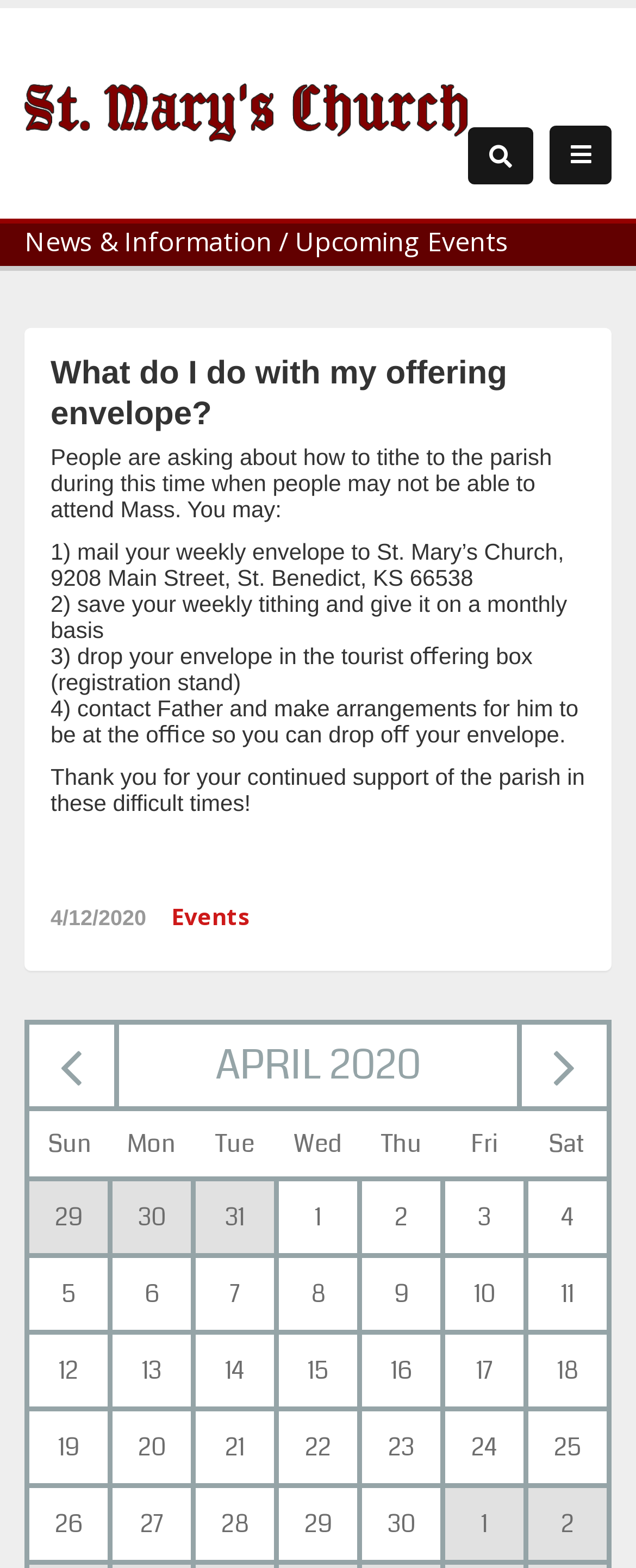Reply to the question below using a single word or brief phrase:
What is the purpose of the gridcell table?

To display a calendar